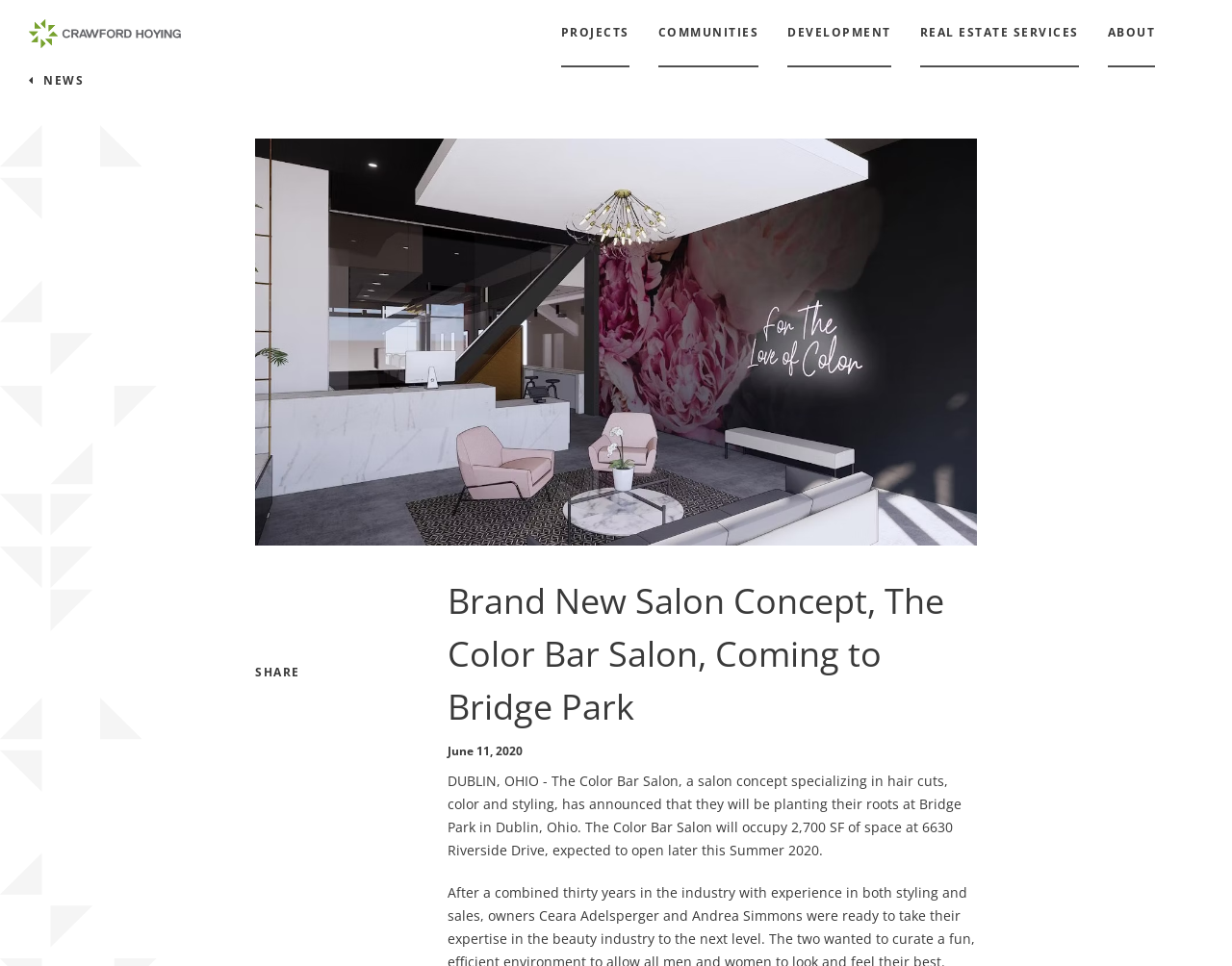Given the element description, predict the bounding box coordinates in the format (top-left x, top-left y, bottom-right x, bottom-right y), using floating point numbers between 0 and 1: Crawford Hoying Crawford Hoying

[0.023, 0.018, 0.147, 0.052]